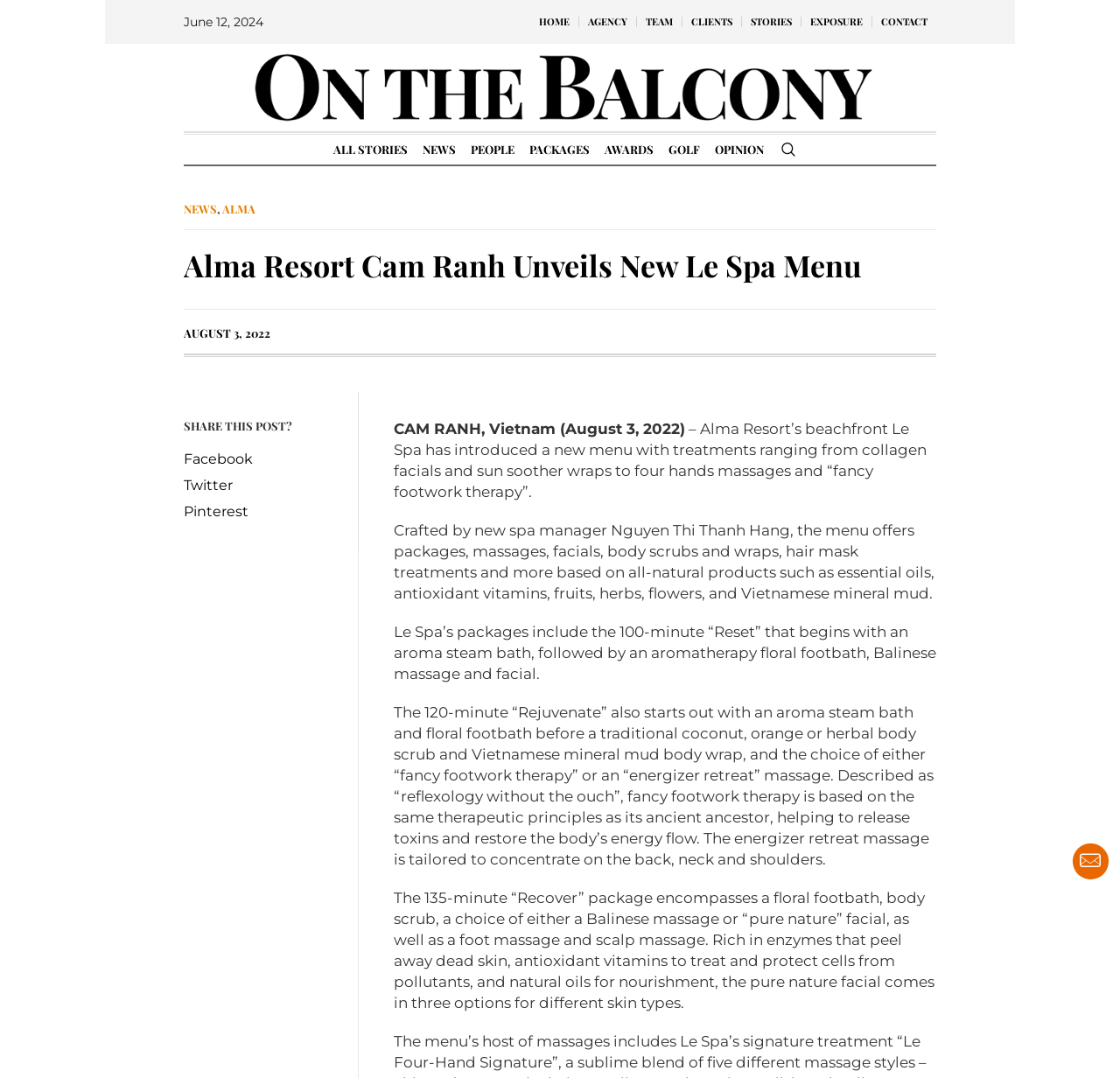Examine the image carefully and respond to the question with a detailed answer: 
How many social media platforms are available to share the post?

I counted the number of social media platforms available to share the post by looking at the icons below the 'SHARE THIS POST?' heading, and I found three icons: Facebook, Twitter, and Pinterest.